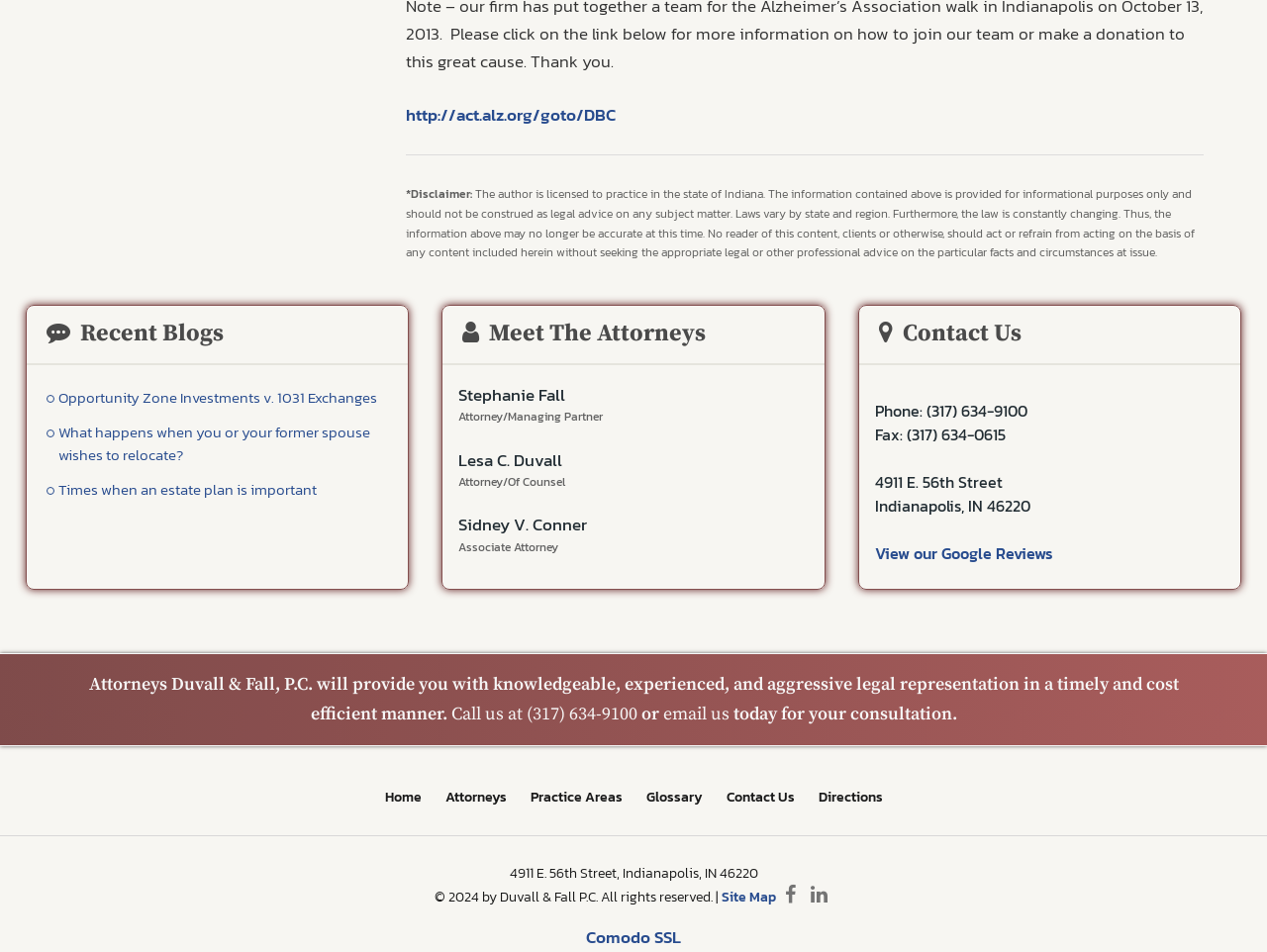Pinpoint the bounding box coordinates for the area that should be clicked to perform the following instruction: "View the 'Meet The Attorneys' section".

[0.35, 0.322, 0.65, 0.383]